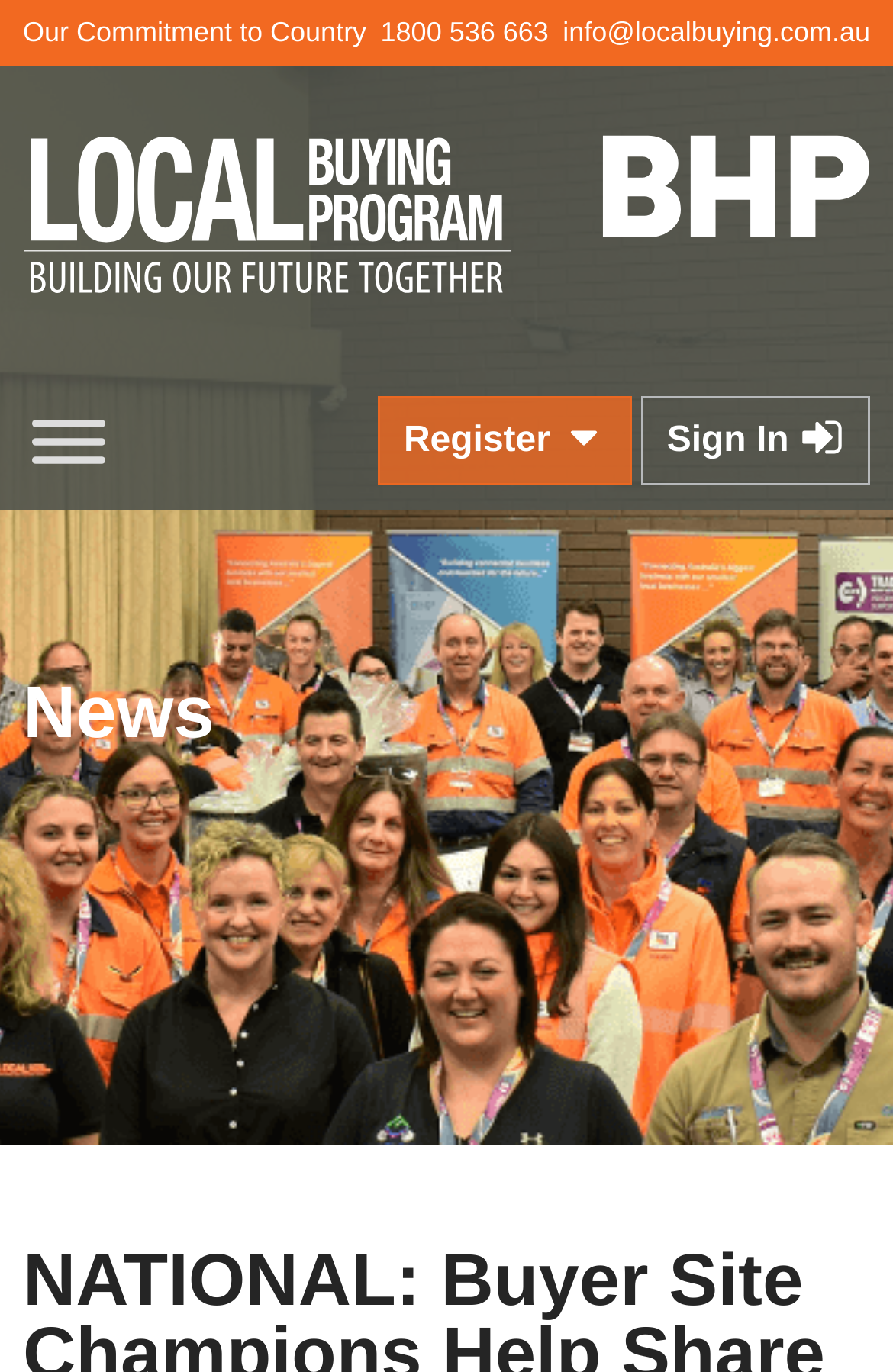Describe every aspect of the webpage in a detailed manner.

The webpage appears to be the homepage of the Local Buying Program, with a focus on national news and resources. At the top left corner, there are three links: "Our Commitment to Country", a phone number "1800 536 663", and an email address "info@localbuying.com.au". 

Below these links, there is a logo of the Local Buying Program, accompanied by a BHP logo to the right. 

On the top right side, there are three buttons: "Toggle Menu", "Register", and "Sign In". The "Register" and "Sign In" buttons have small icons next to them. 

Further down, there is a section dedicated to news, indicated by a heading "News".